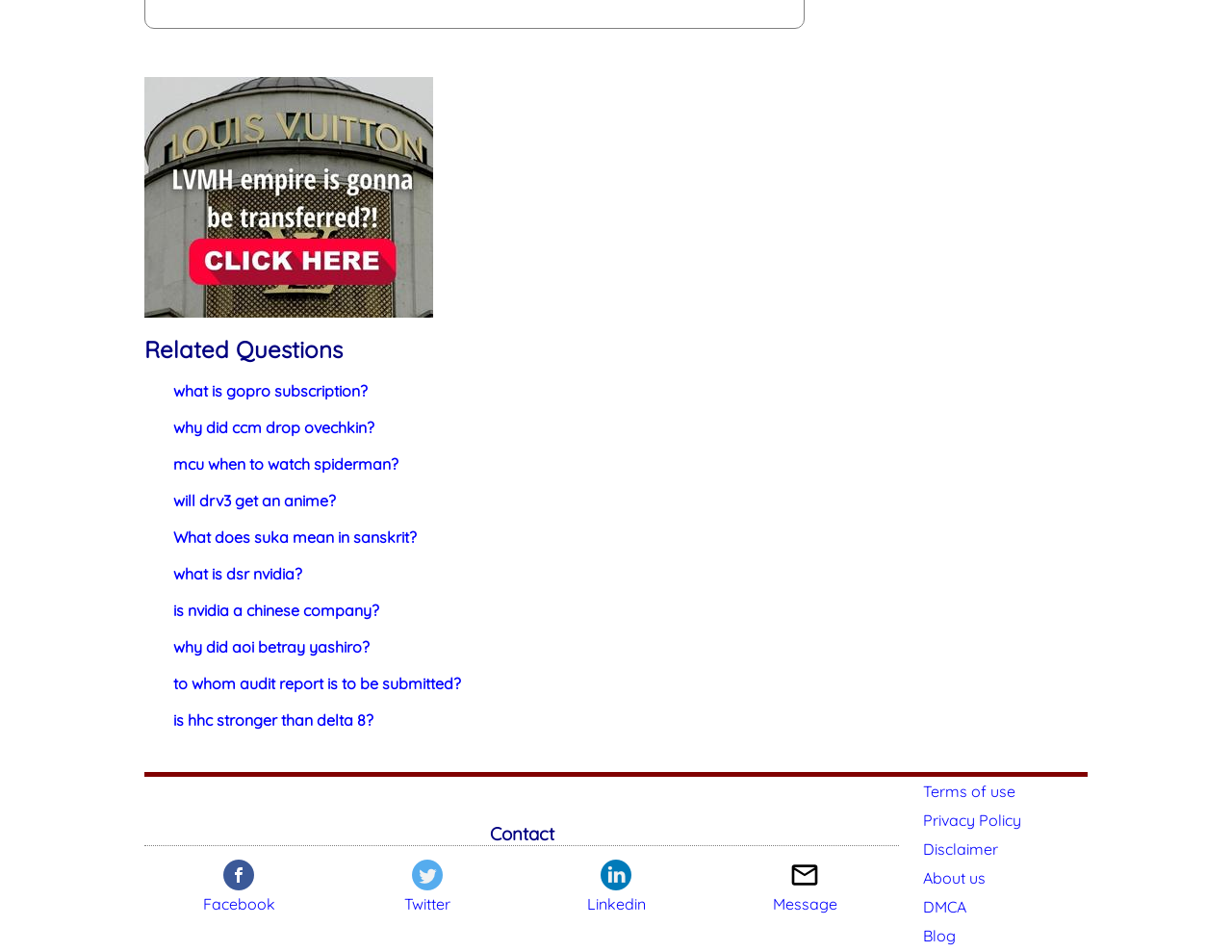Please identify the bounding box coordinates of the element's region that needs to be clicked to fulfill the following instruction: "Click on 'Related Questions'". The bounding box coordinates should consist of four float numbers between 0 and 1, i.e., [left, top, right, bottom].

[0.117, 0.351, 0.653, 0.382]